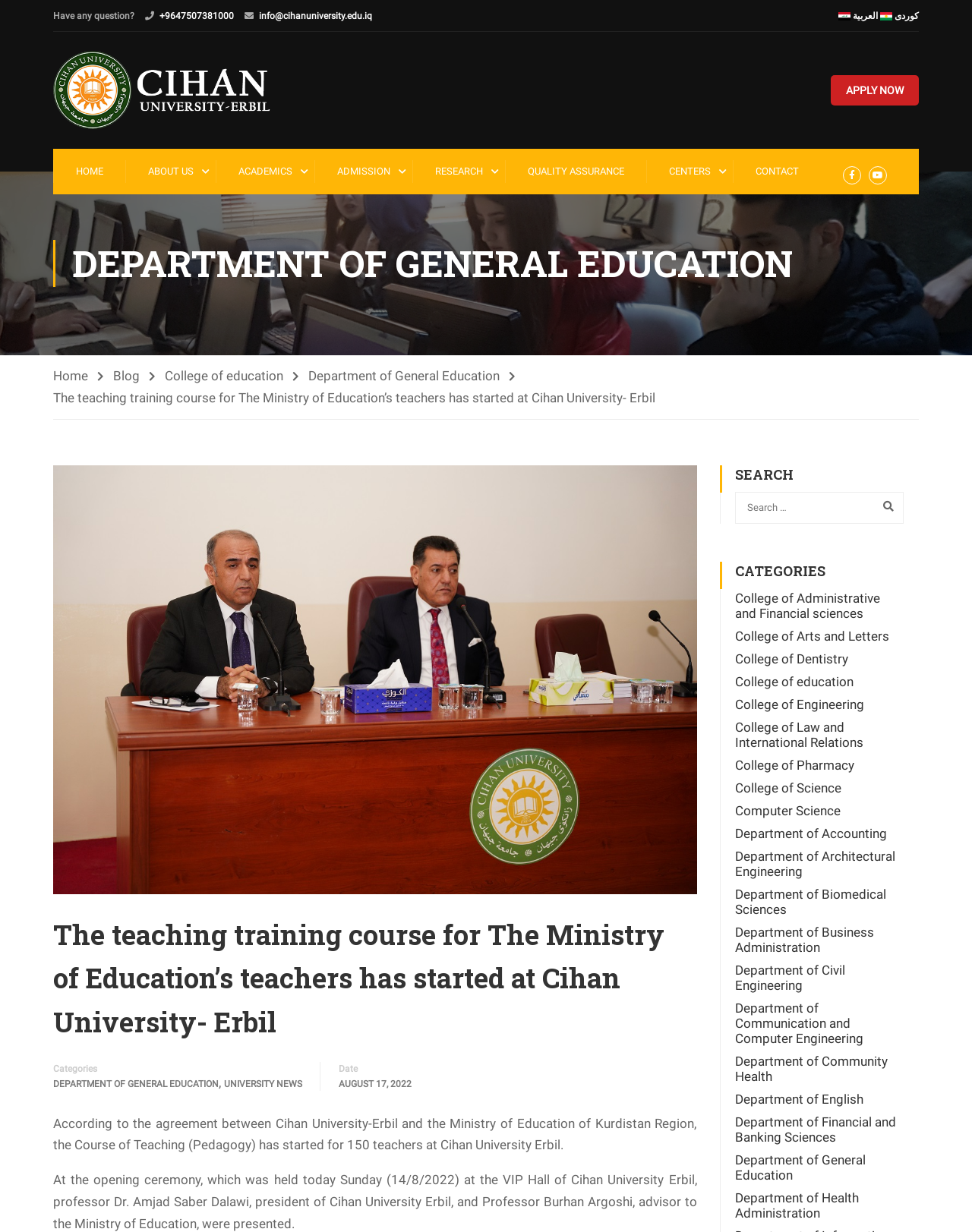Please indicate the bounding box coordinates of the element's region to be clicked to achieve the instruction: "Visit the HOME page". Provide the coordinates as four float numbers between 0 and 1, i.e., [left, top, right, bottom].

[0.055, 0.121, 0.126, 0.158]